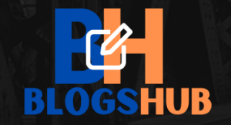Describe every aspect of the image in depth.

The image displays the logo of "BlogsHub," prominently featuring the initials "BH" in a bold and modern design. The letters "B" and "H" are represented in contrasting colors: blue for "B" and orange for "H," showcasing a dynamic and youthful appearance. A stylized pencil icon overlays the initials, symbolizing creativity and content creation, reinforcing the platform's focus on blogging and writing. Below the initials, the full name "BLOGSHUB" is presented in a solid blue typeface, further establishing the brand identity. The background is dark, enhancing the vibrancy of the logo and creating a professional yet approachable aesthetic for the website.